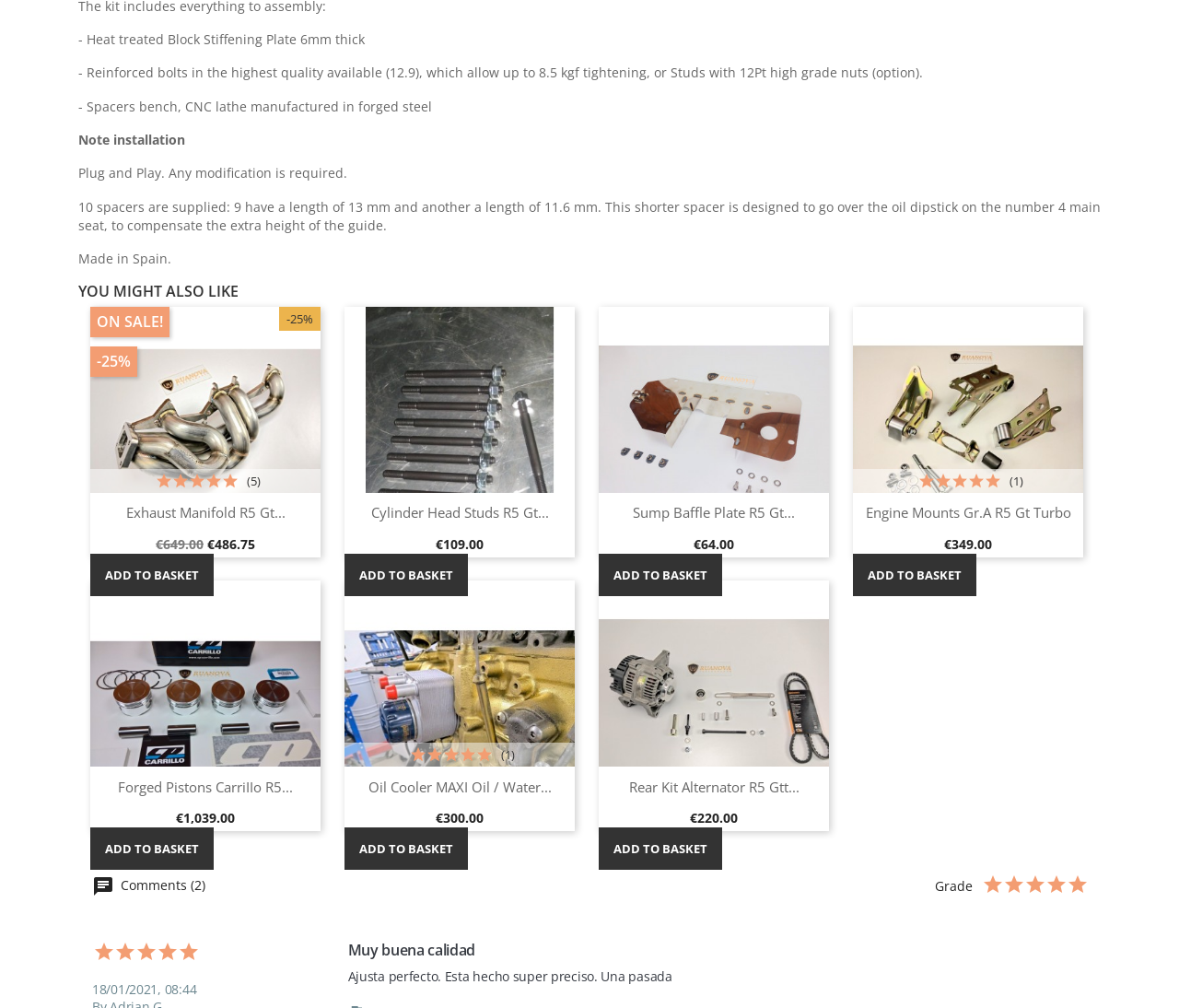Determine the coordinates of the bounding box for the clickable area needed to execute this instruction: "Go to QSO Parties page".

None